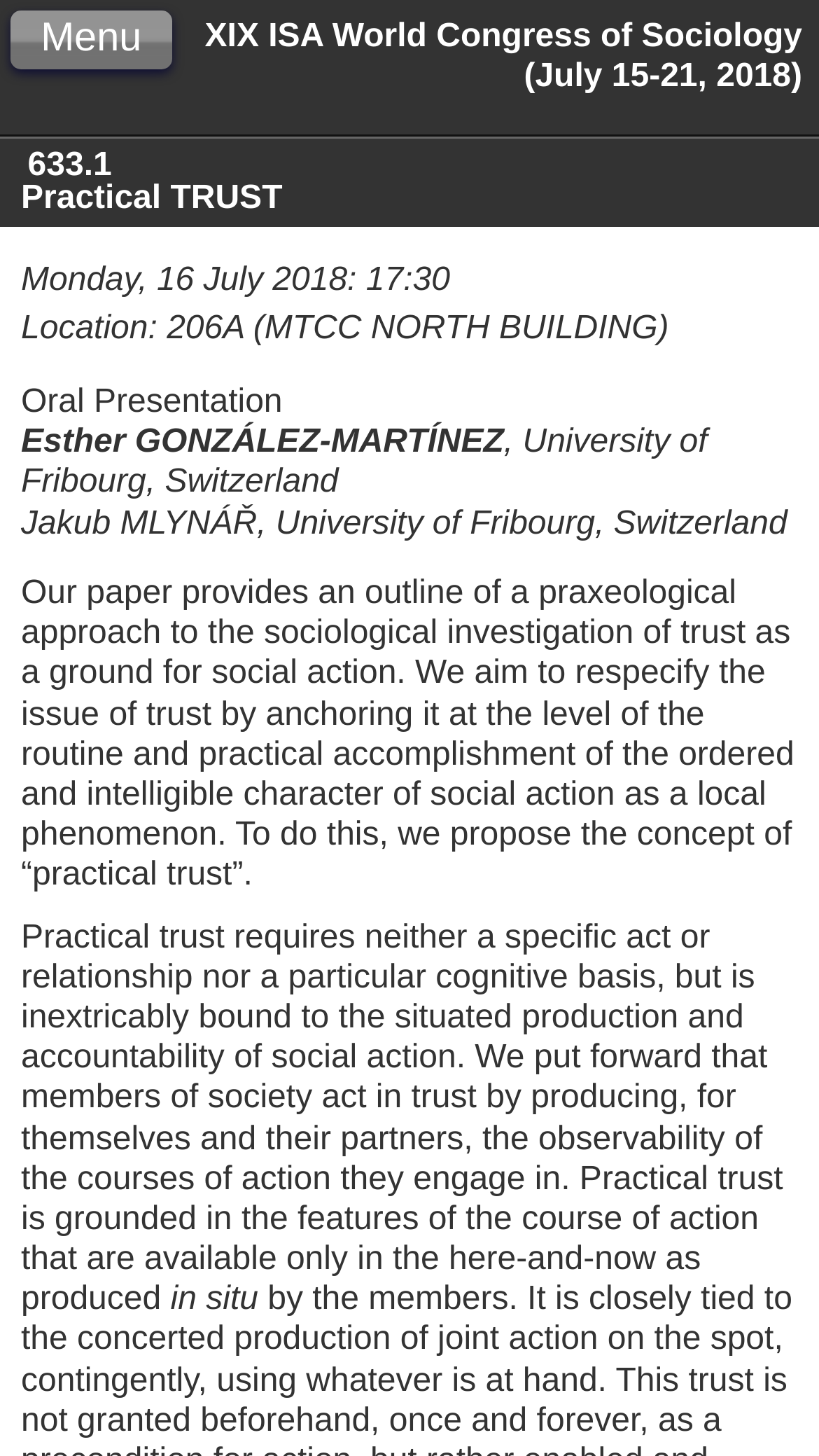Please answer the following question using a single word or phrase: 
What is the concept proposed in the paper?

Practical trust